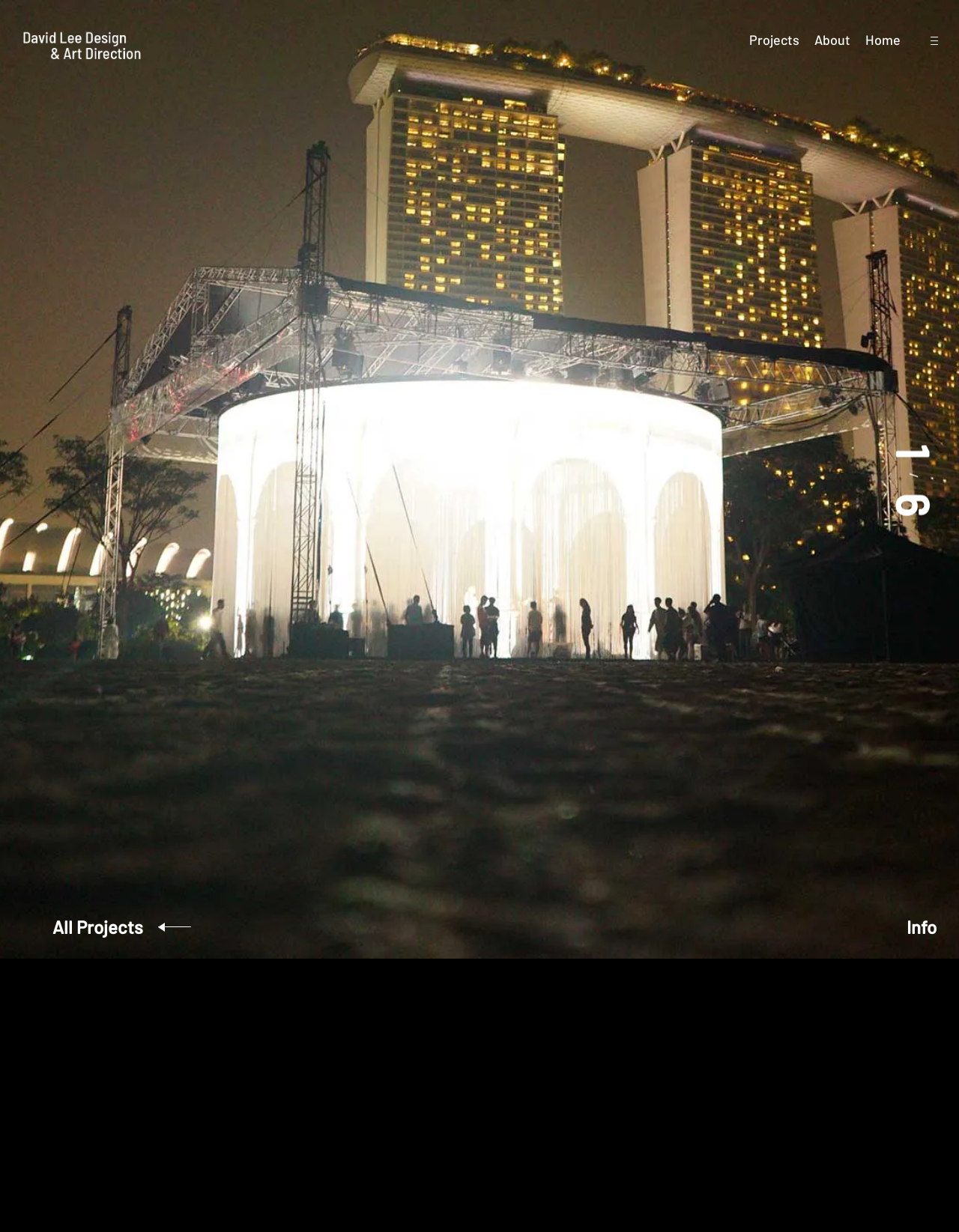Locate the bounding box coordinates of the segment that needs to be clicked to meet this instruction: "learn about the designer".

[0.849, 0.024, 0.887, 0.041]